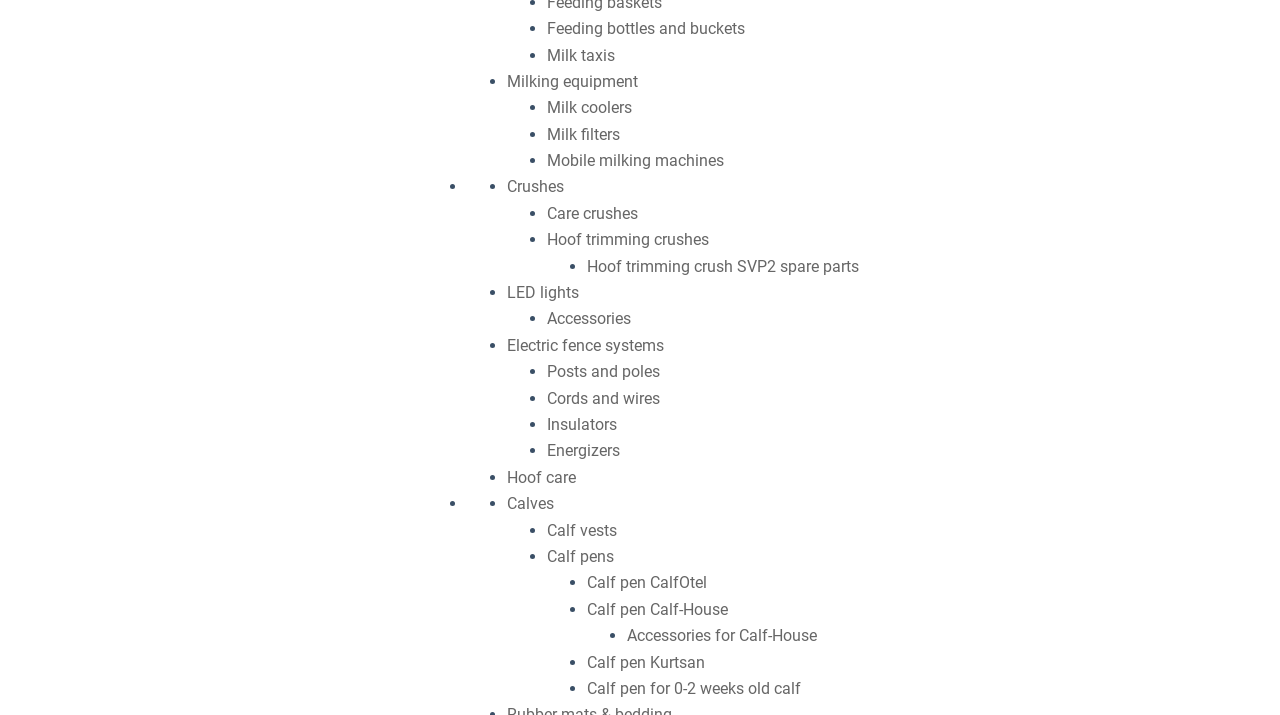Find the bounding box of the UI element described as: "Calf vests". The bounding box coordinates should be given as four float values between 0 and 1, i.e., [left, top, right, bottom].

[0.427, 0.728, 0.482, 0.755]